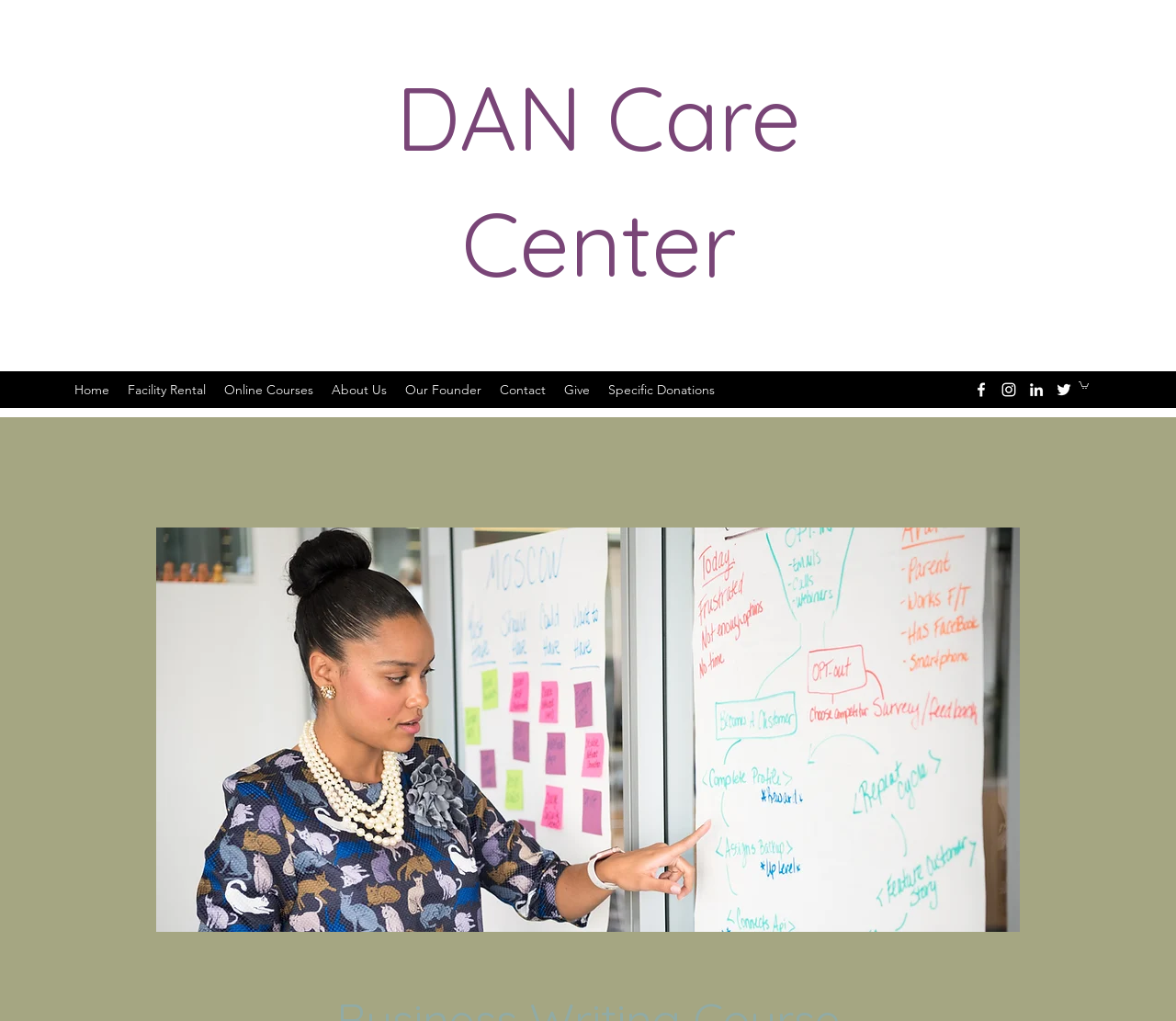Summarize the contents and layout of the webpage in detail.

The webpage is about Business Writing and is part of the DAN Care Center. At the top, there is a link to the DAN Care Center, which is positioned slightly above the center of the page. Below this link, there is a navigation menu labeled "Site" that spans across the top of the page. This menu contains seven links: Home, Facility Rental, Online Courses, About Us, Our Founder, Contact, and Give, which are arranged horizontally from left to right.

To the right of the navigation menu, there is a social bar that contains four links to social media platforms: facebook, instagram, linkedin, and twitter. Each link is accompanied by an image representing the respective platform. These links are positioned near the top right corner of the page.

At the top right corner of the page, there is a small button with an image, but its purpose is not clear. Below the navigation menu and social bar, there is a large image that takes up most of the page, which is related to Business Writing.